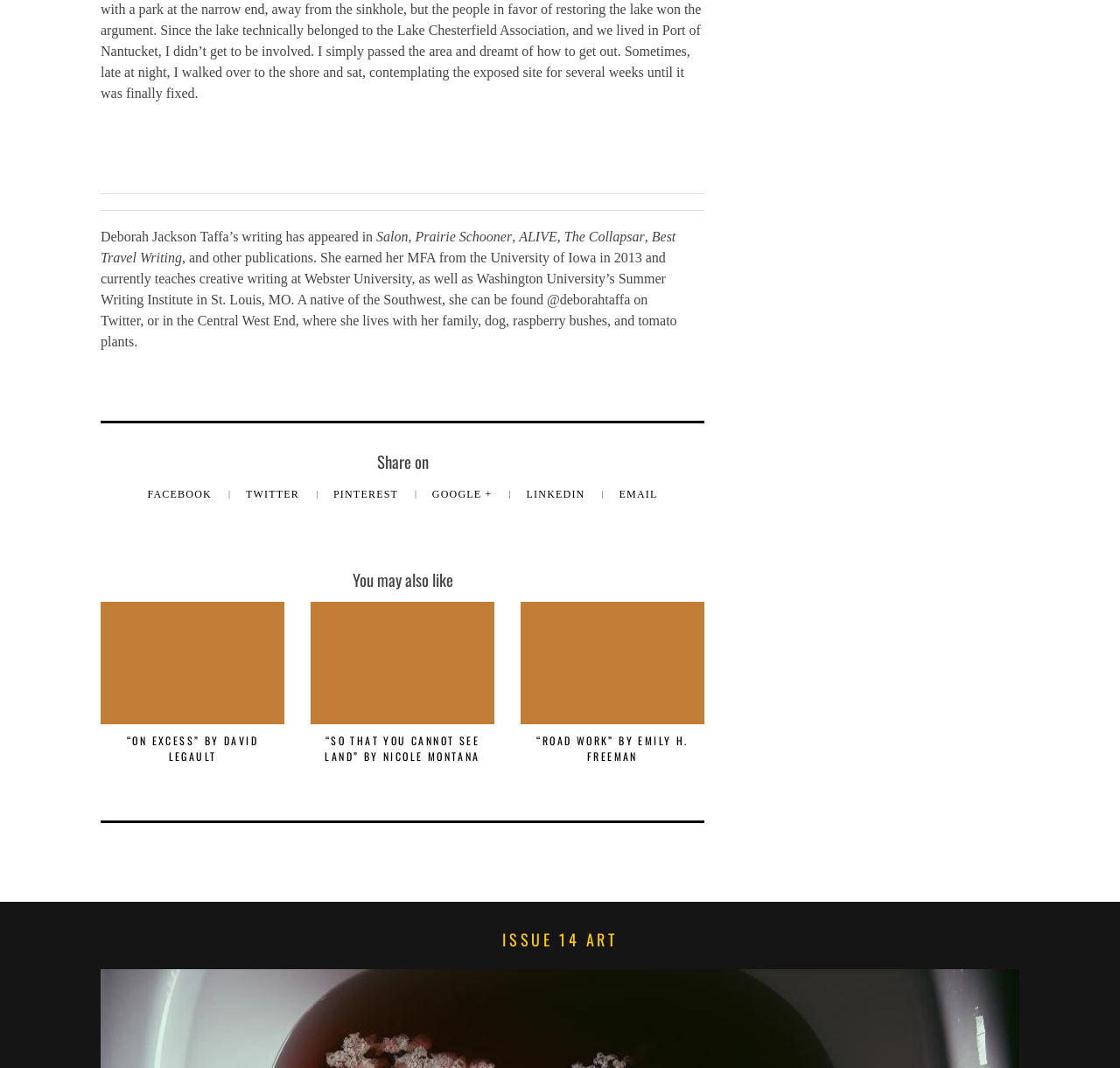Can you specify the bounding box coordinates for the region that should be clicked to fulfill this instruction: "Read 'ON EXCESS' by David Legault".

[0.113, 0.686, 0.23, 0.715]